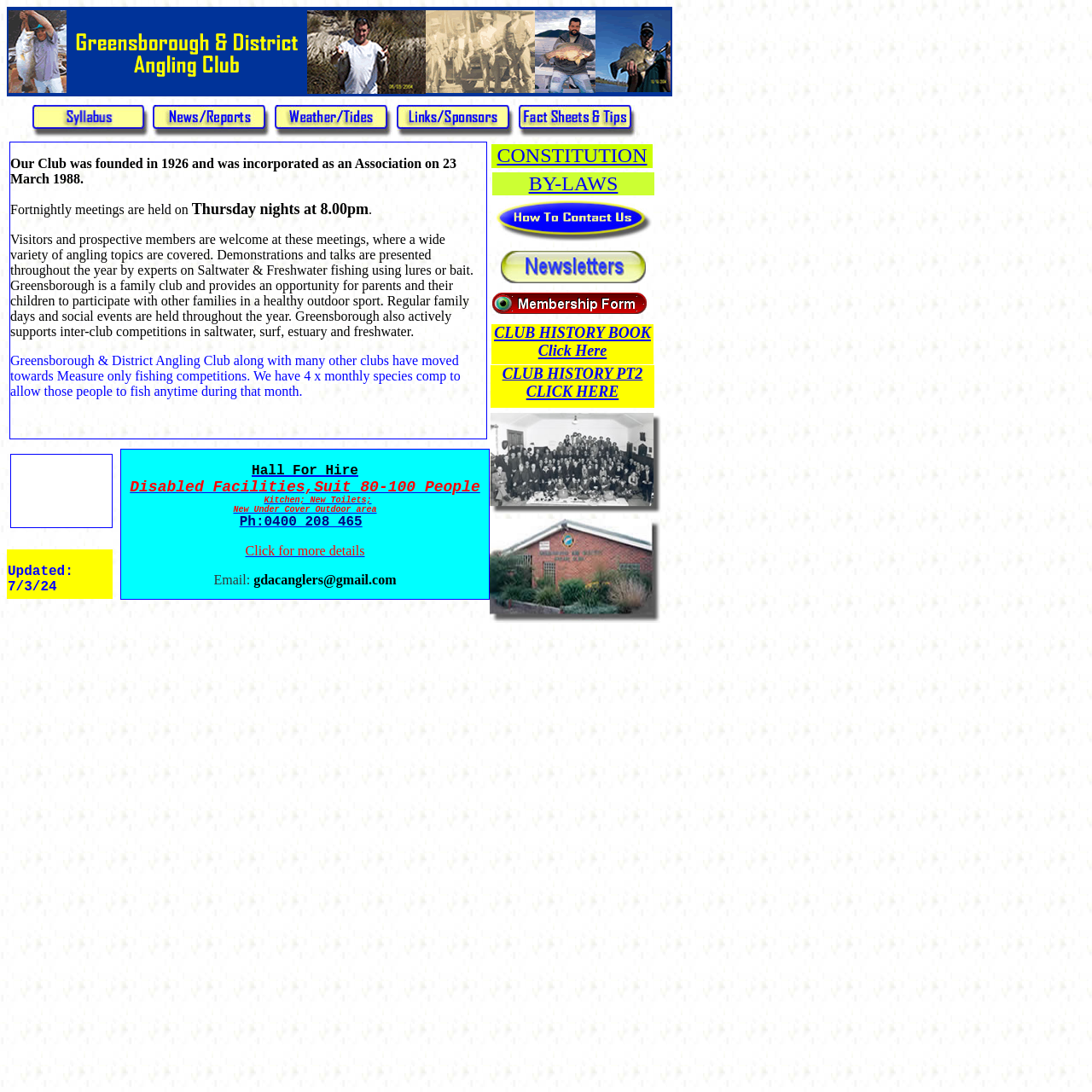Determine the bounding box coordinates for the region that must be clicked to execute the following instruction: "Click the 'CONSTITUTION' link".

[0.455, 0.132, 0.593, 0.152]